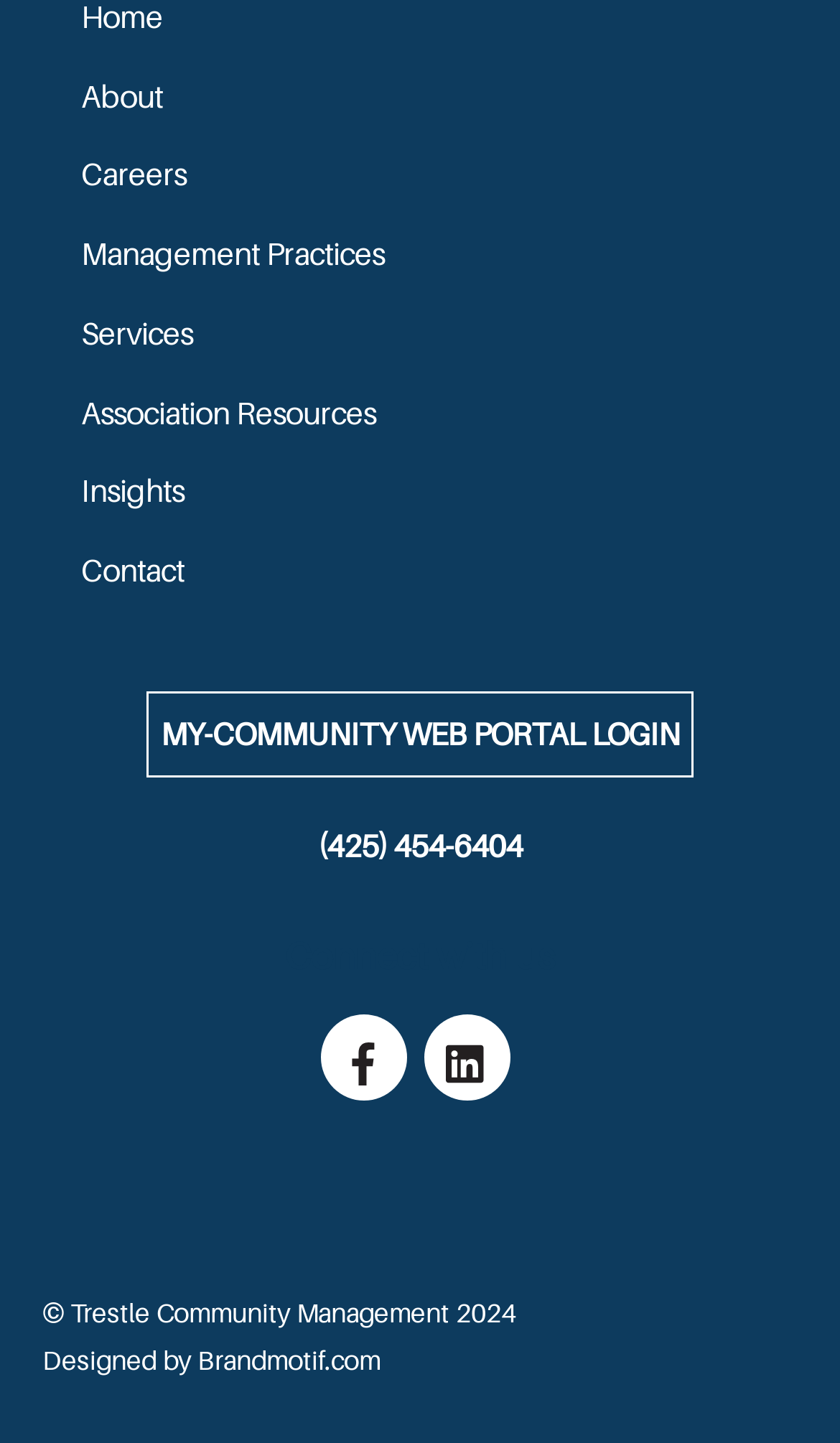What is the phone number on the webpage?
Please elaborate on the answer to the question with detailed information.

I found the link with the OCR text '(425) 454-6404', which is a phone number format, and determined it to be the phone number on the webpage.